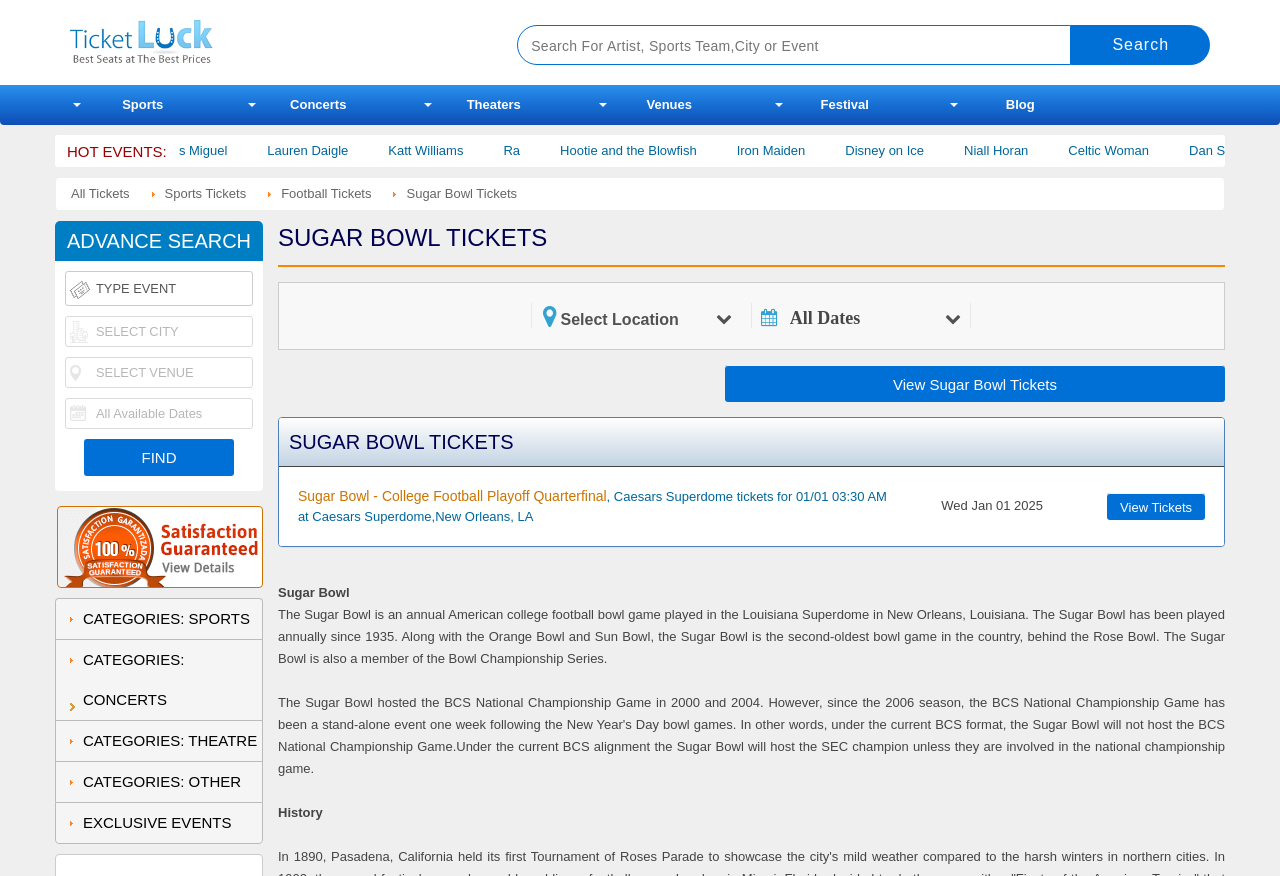What is the guarantee offered by Ticket Luck?
Using the information from the image, give a concise answer in one word or a short phrase.

100% Satisfaction Guaranteed